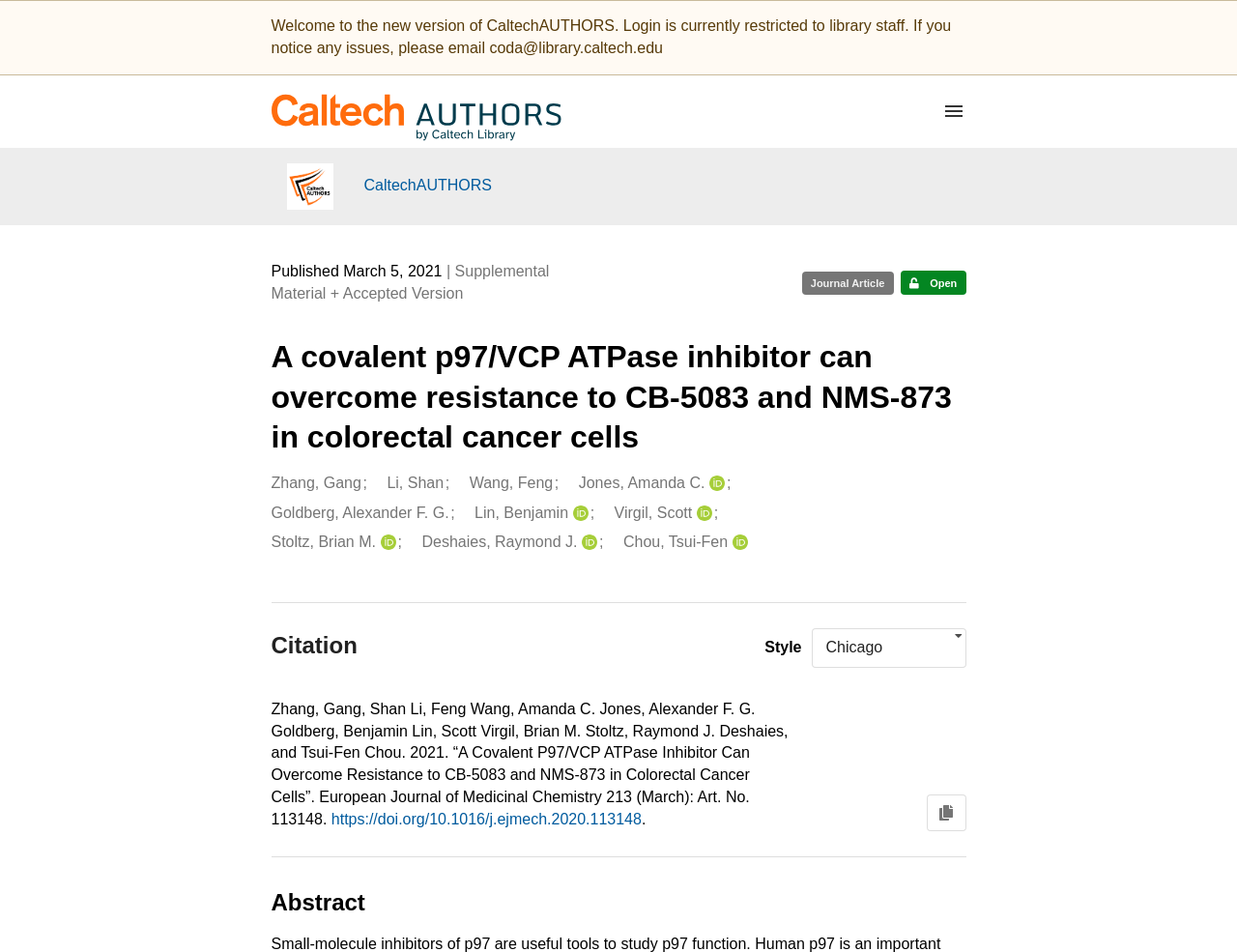Identify the coordinates of the bounding box for the element that must be clicked to accomplish the instruction: "View the publication details".

[0.219, 0.241, 0.781, 0.336]